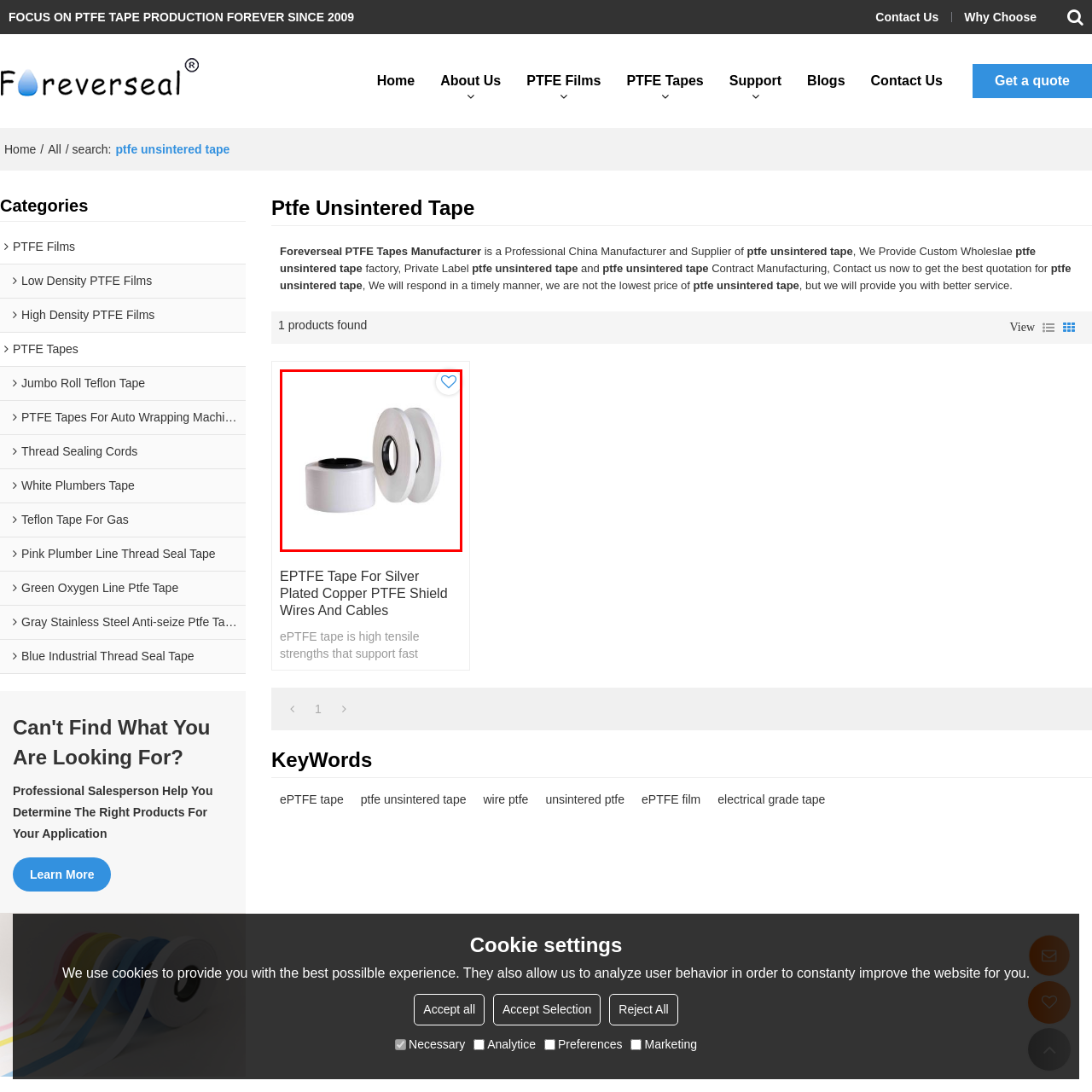What is the purpose of ePTFE tape?
Focus on the section of the image outlined in red and give a thorough answer to the question.

According to the caption, ePTFE tape is utilized for various electrical wiring needs due to its durability and efficiency, making it an ideal choice for professional-grade insulation and sealing solutions.